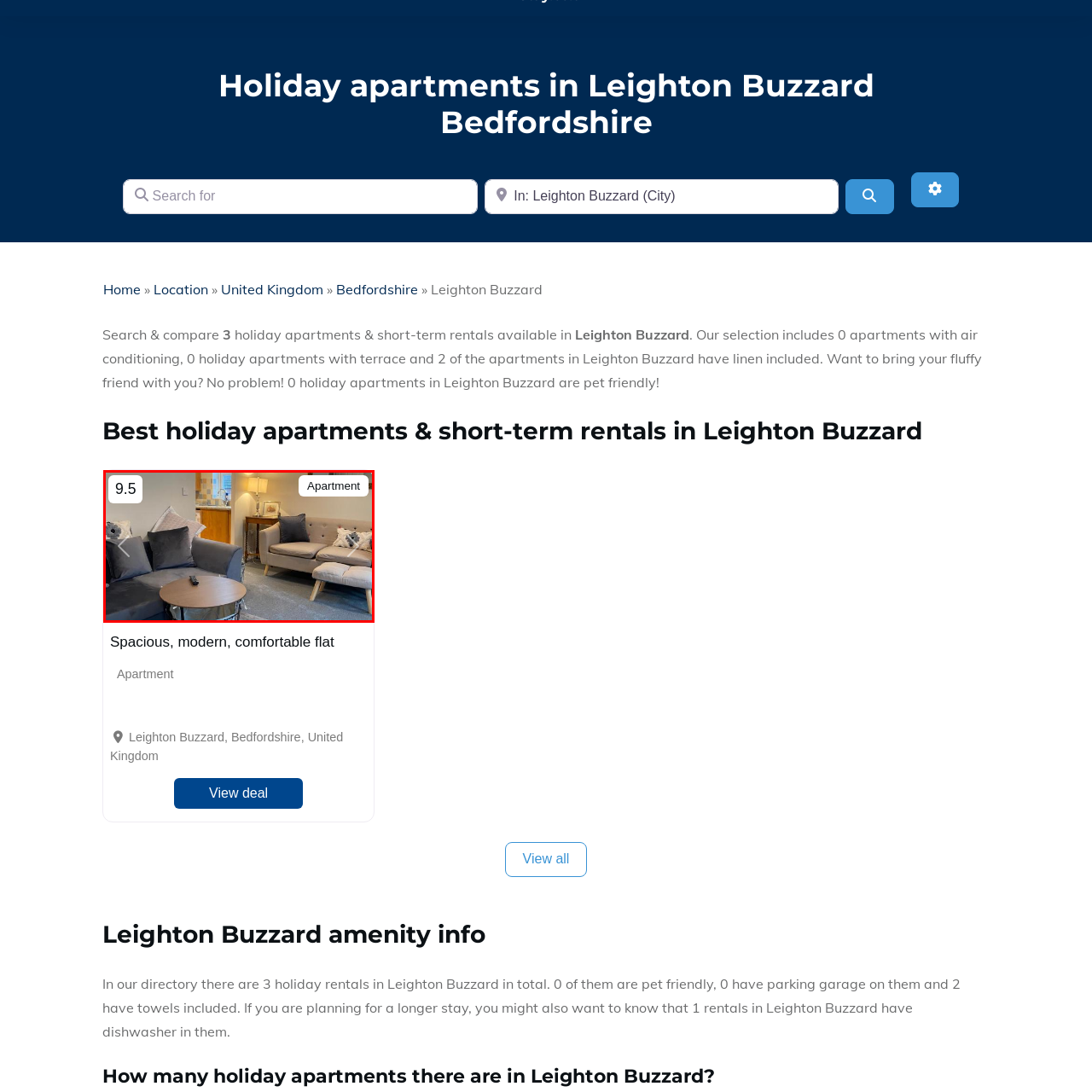What is the location of this apartment?
Inspect the image enclosed by the red bounding box and elaborate on your answer with as much detail as possible based on the visual cues.

The location of the apartment is mentioned in the caption as Leighton Buzzard, Bedfordshire, which is likely a town or city in the UK.